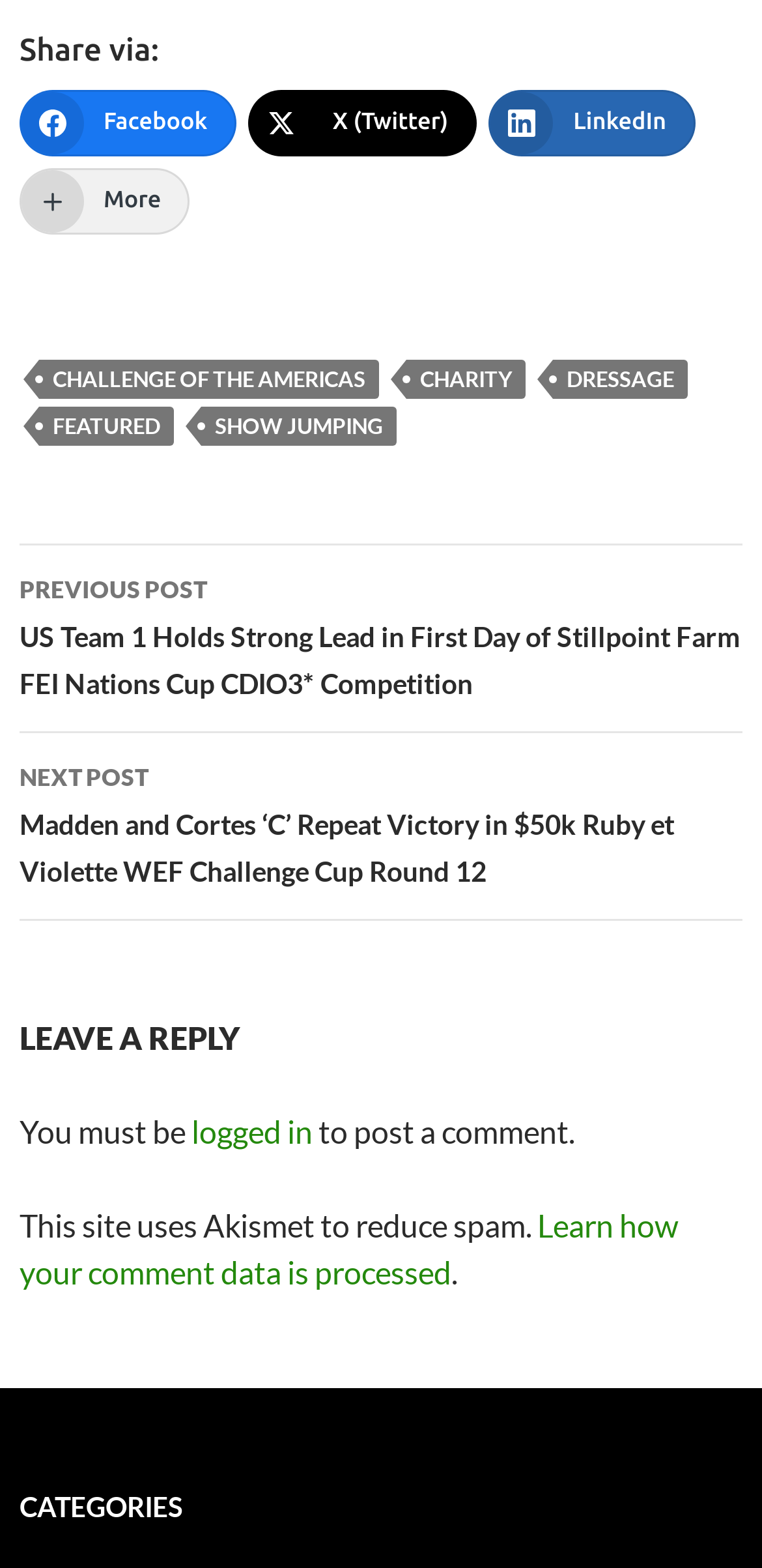Refer to the image and provide a thorough answer to this question:
What is required to post a comment?

The static text 'You must be' is followed by a link 'logged in', indicating that users must be logged in to post a comment.